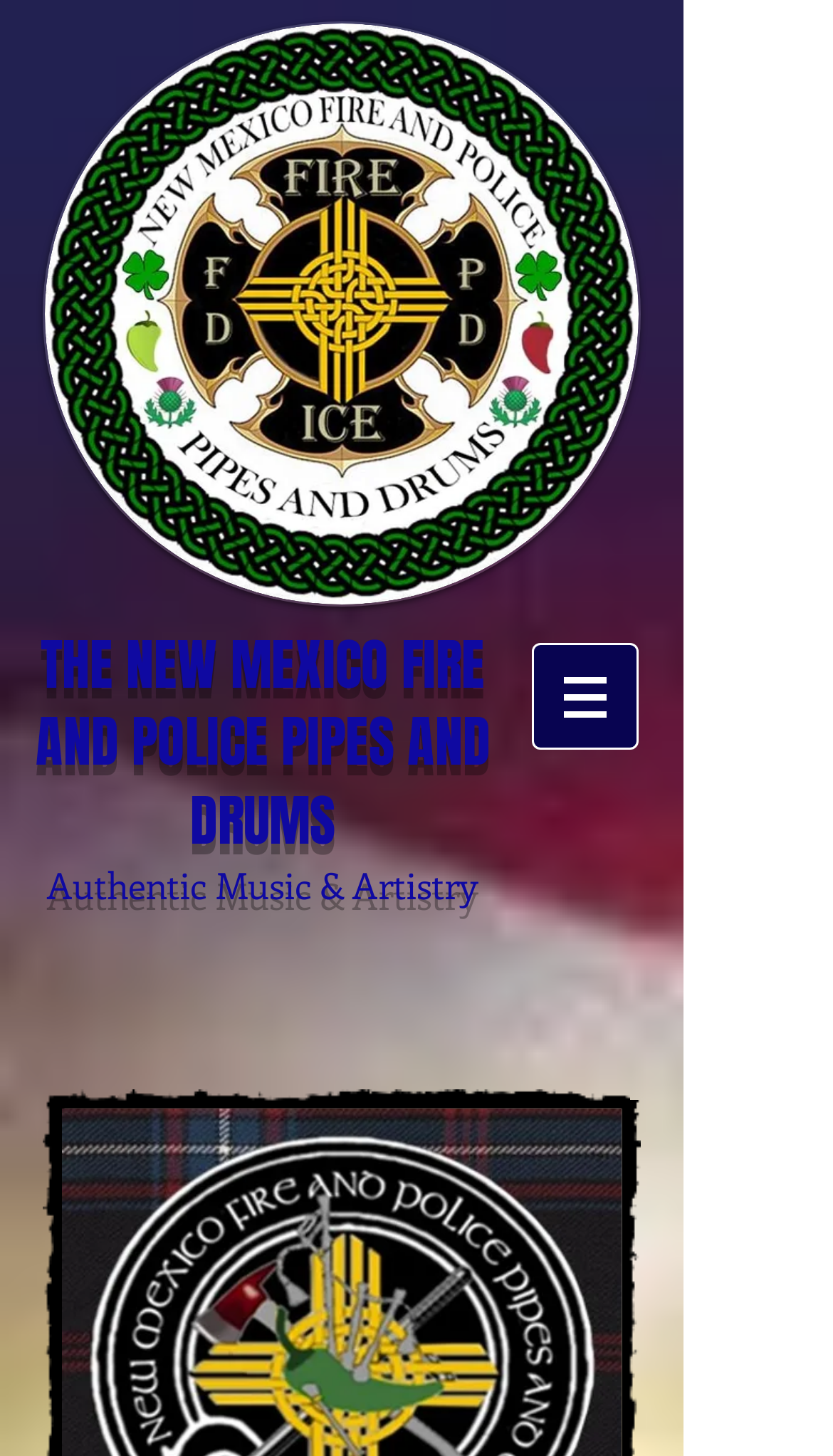Extract the primary headline from the webpage and present its text.

​THE NEW MEXICO FIRE AND POLICE PIPES AND DRUMS